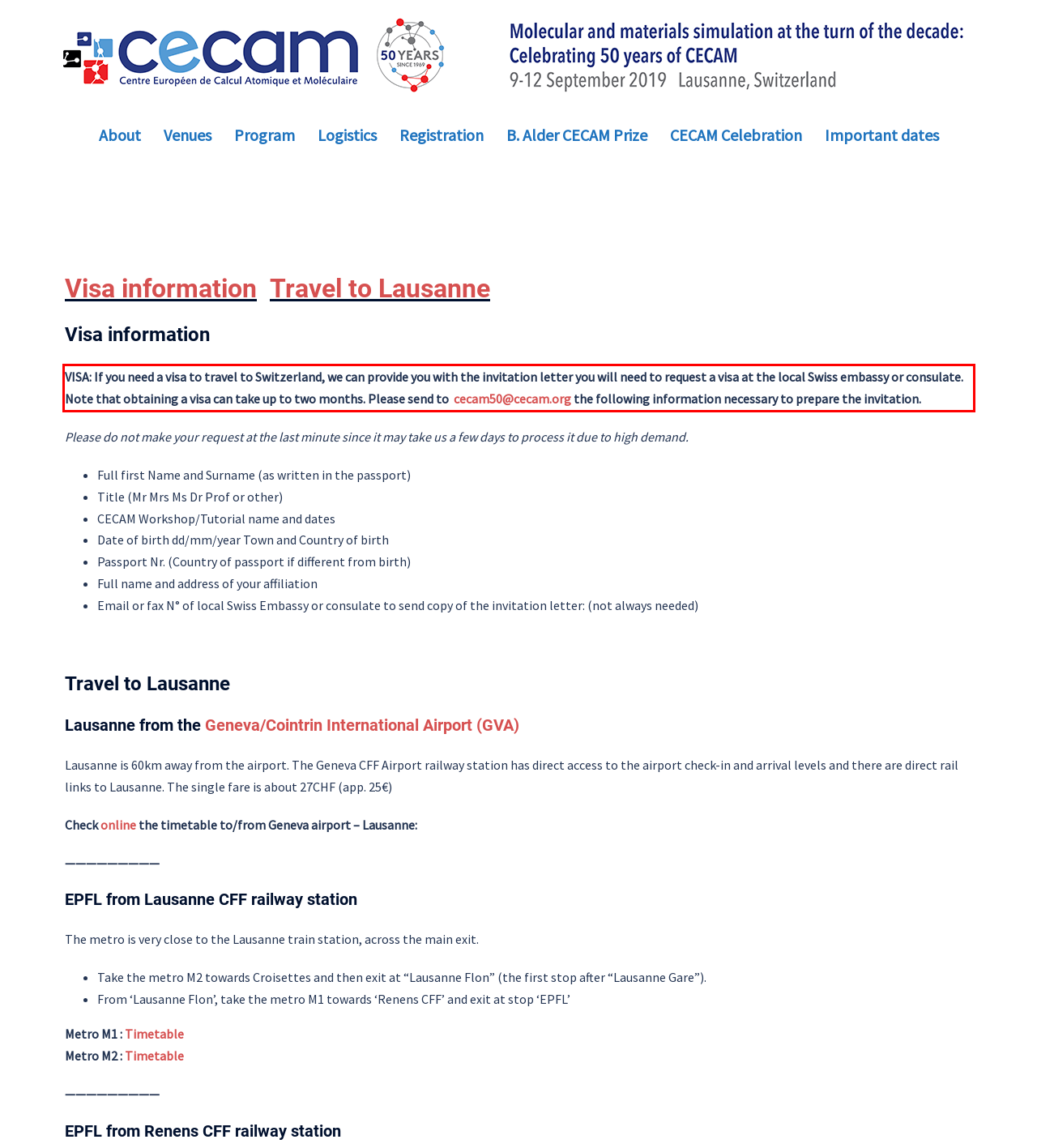You are provided with a screenshot of a webpage containing a red bounding box. Please extract the text enclosed by this red bounding box.

VISA: If you need a visa to travel to Switzerland, we can provide you with the invitation letter you will need to request a visa at the local Swiss embassy or consulate. Note that obtaining a visa can take up to two months. Please send to cecam50@cecam.org the following information necessary to prepare the invitation.